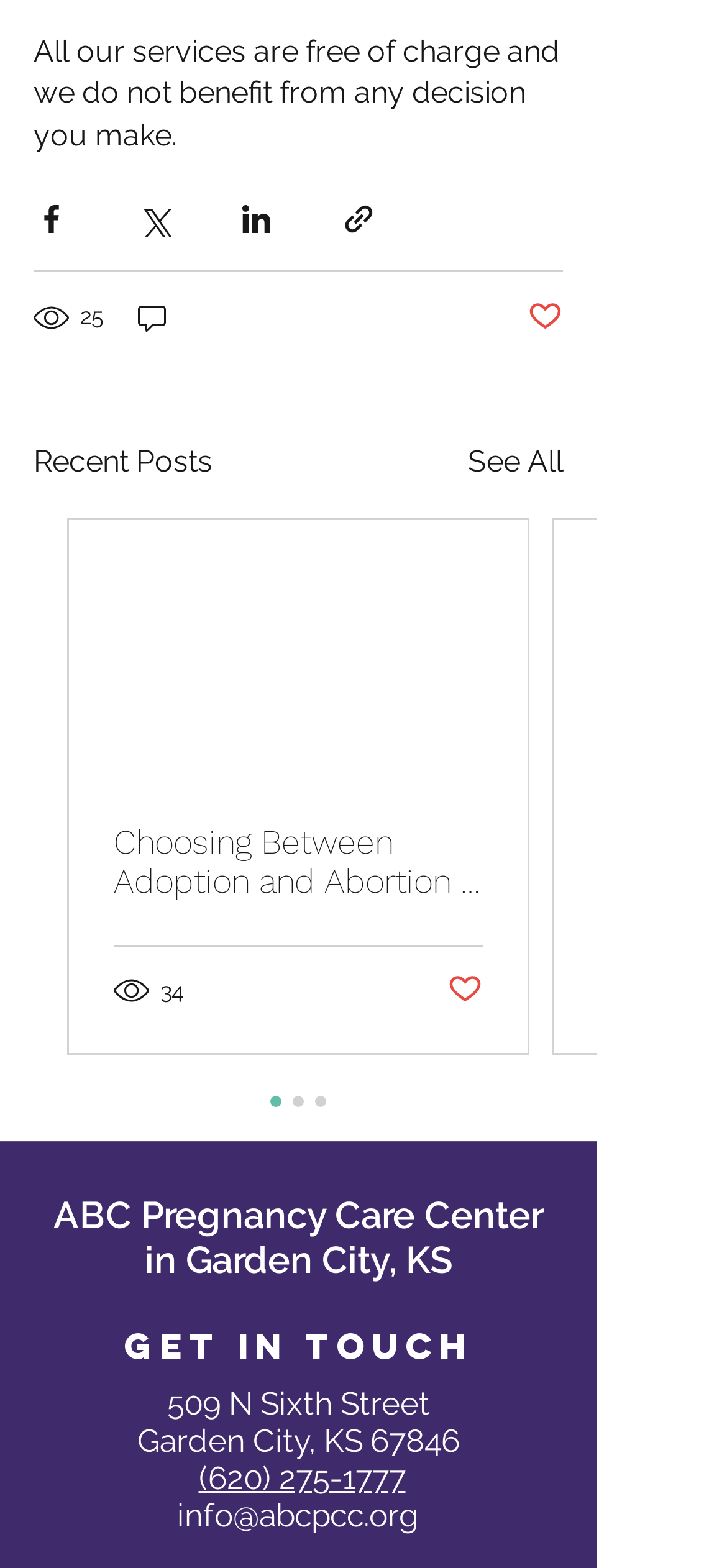How many views does the latest post have?
Could you please answer the question thoroughly and with as much detail as possible?

I looked for the view count of the latest post and found it above the 'Recent Posts' section, which says '25 views'.